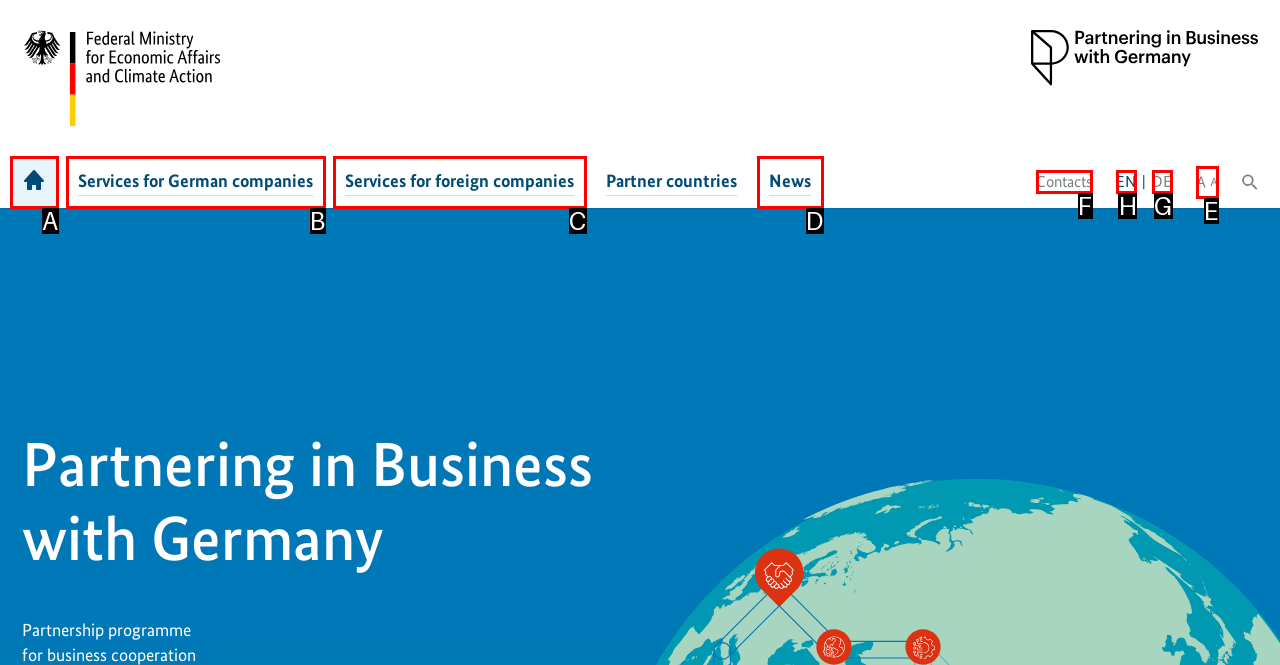Point out the specific HTML element to click to complete this task: Click the link to switch to English Reply with the letter of the chosen option.

H